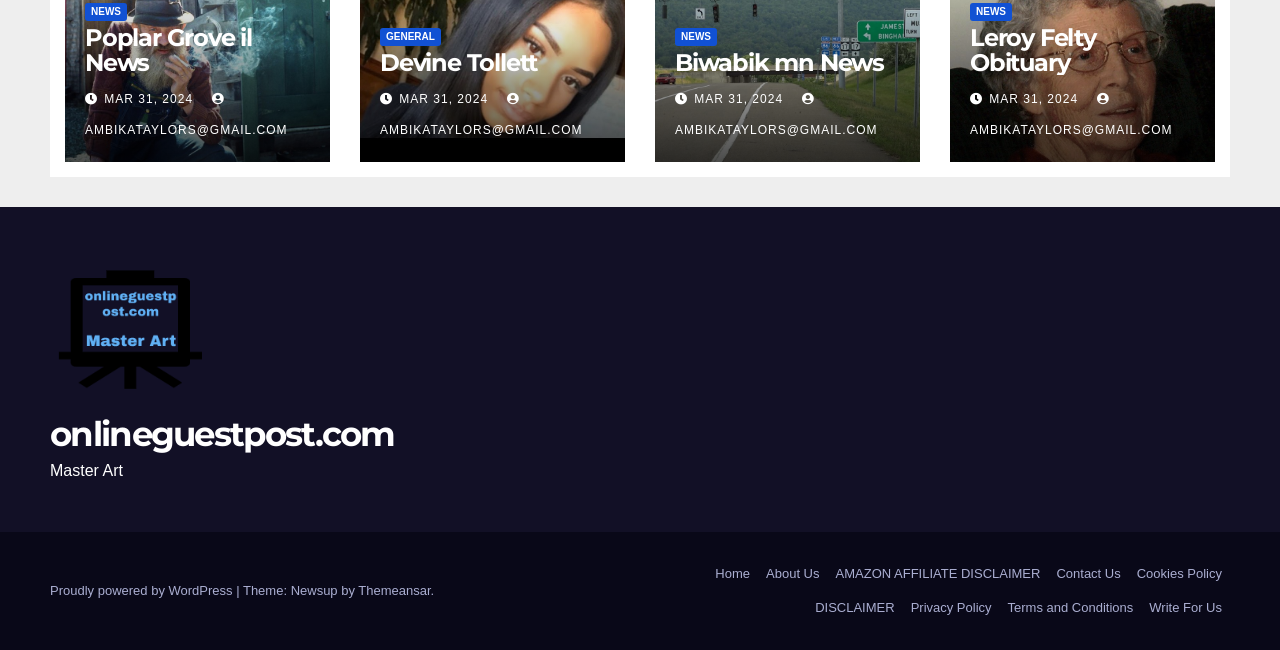Respond to the question below with a single word or phrase: What is the name of the website's master art?

Master Art